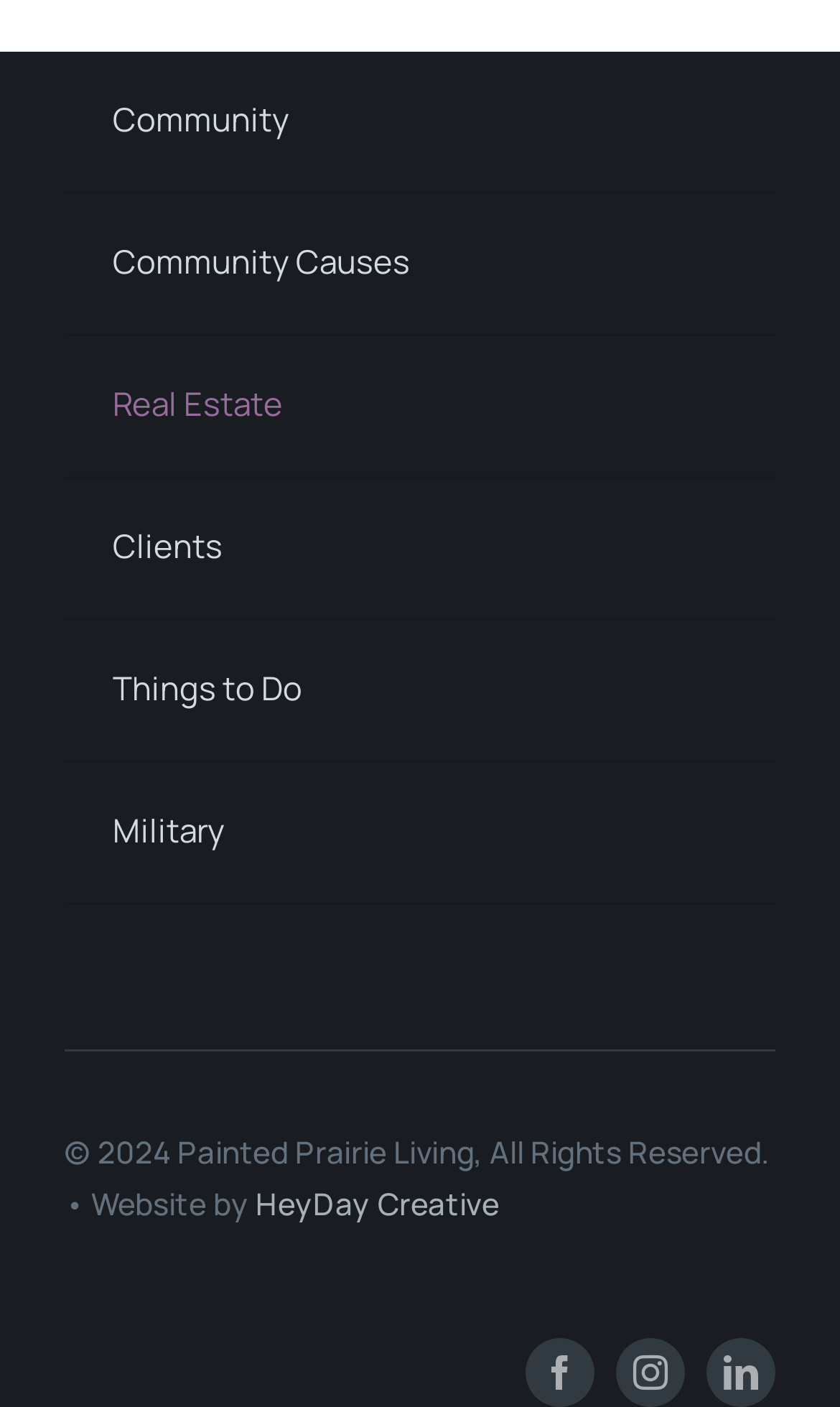What is the purpose of the 'Compass' link?
Please craft a detailed and exhaustive response to the question.

I found the link 'Compass' on the page, but there is no clear indication of its purpose. It may be a navigation link or a feature of the website, but without more context, it's unclear what it does.